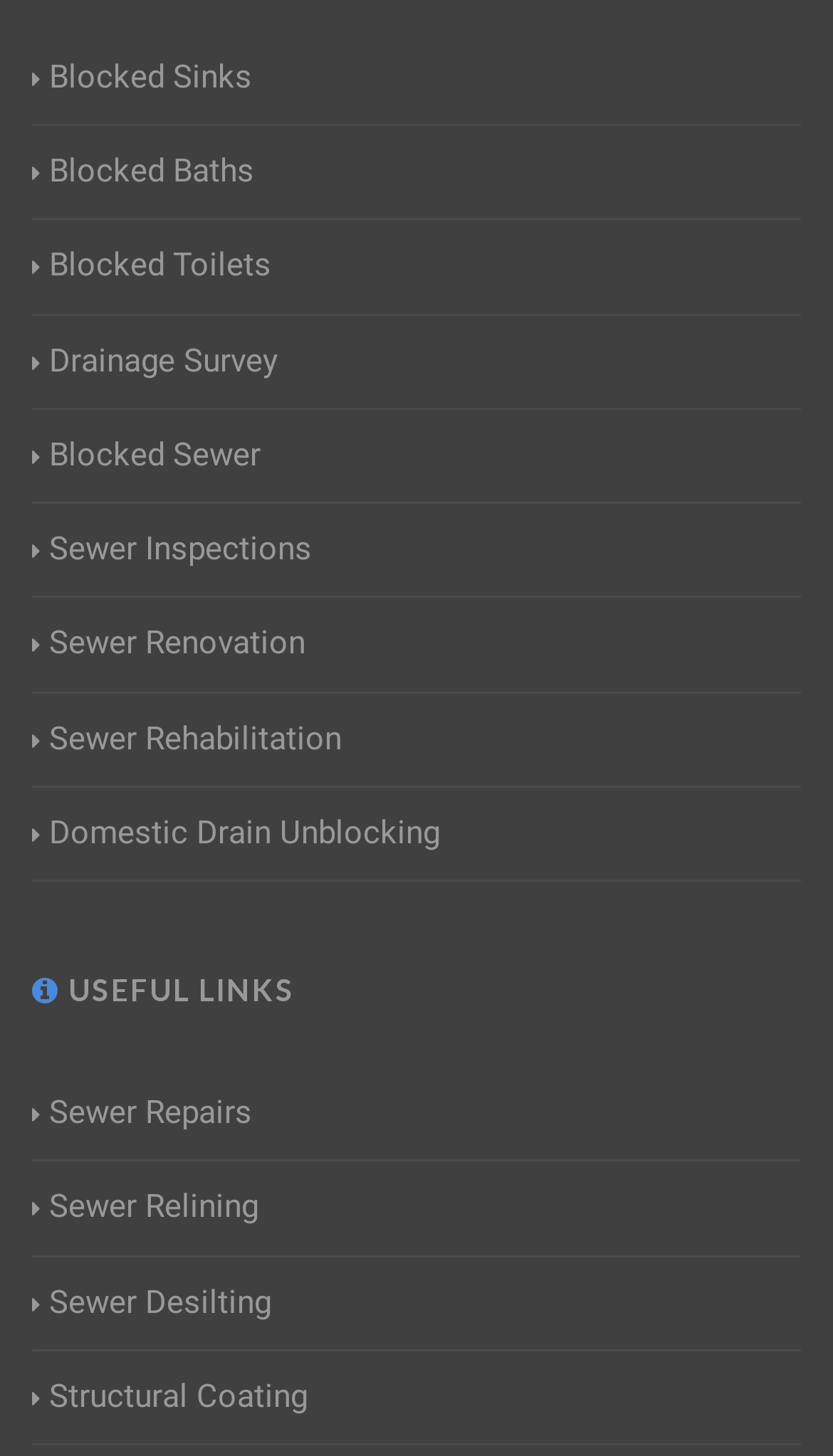Pinpoint the bounding box coordinates of the clickable area needed to execute the instruction: "Check out Structural Coating". The coordinates should be specified as four float numbers between 0 and 1, i.e., [left, top, right, bottom].

[0.038, 0.942, 0.369, 0.977]